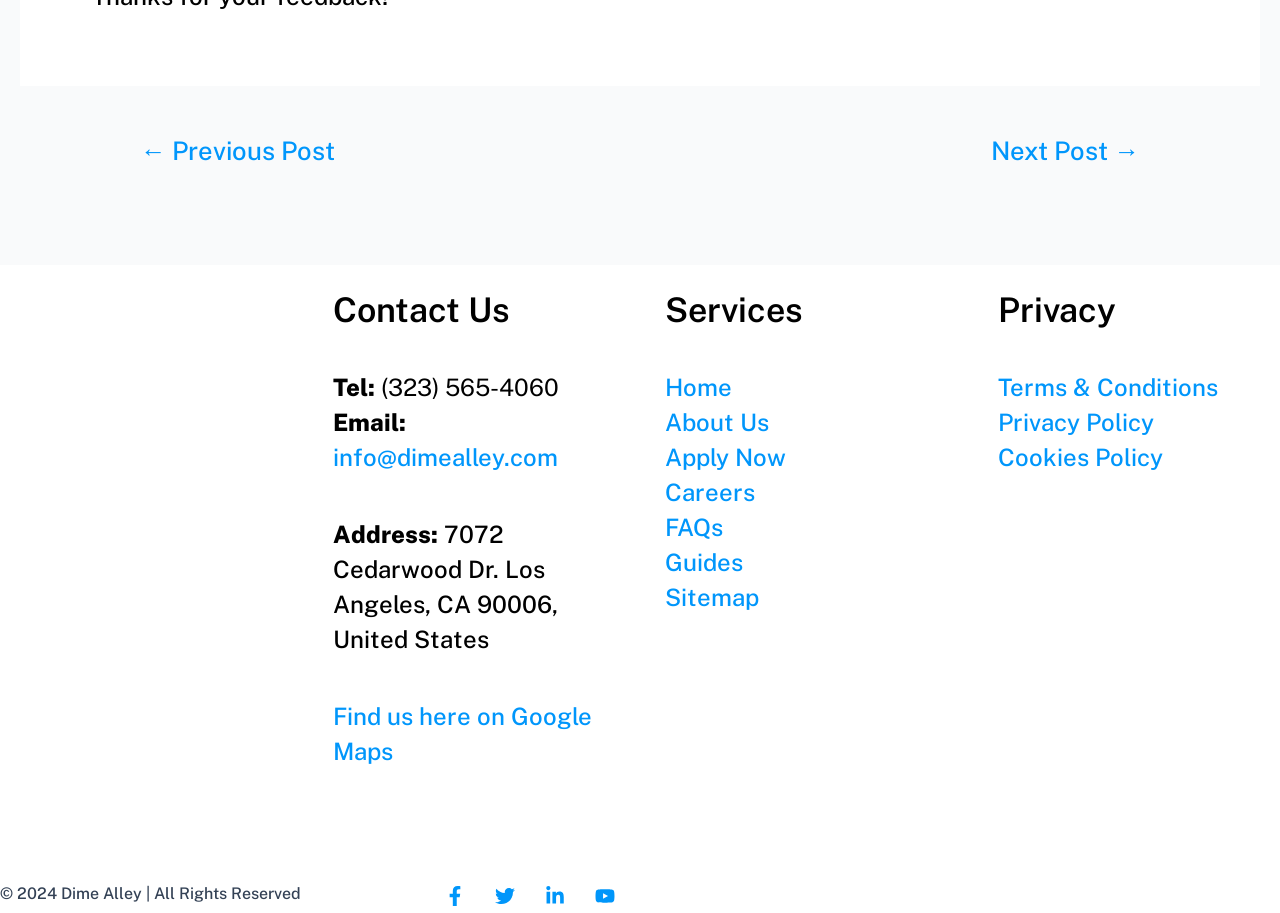For the following element description, predict the bounding box coordinates in the format (top-left x, top-left y, bottom-right x, bottom-right y). All values should be floating point numbers between 0 and 1. Description: Read more…

None